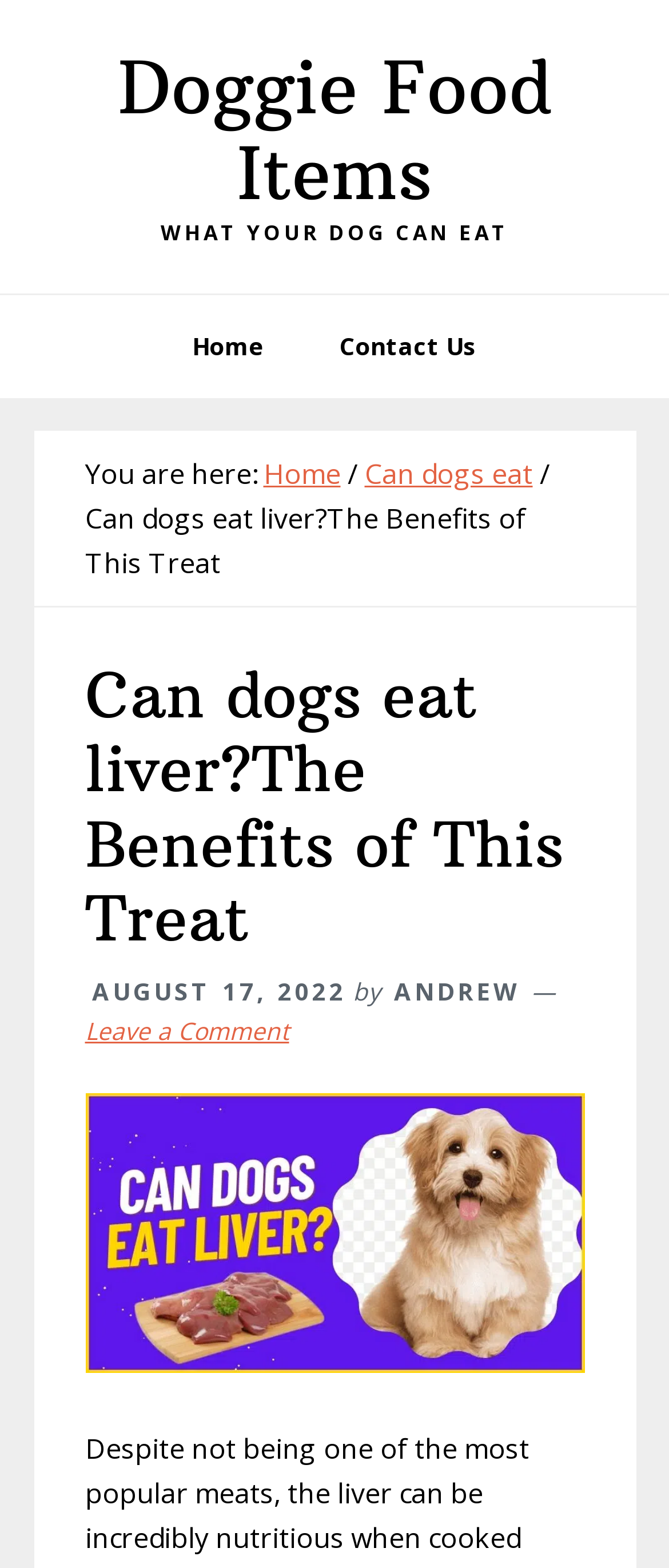Please provide a short answer using a single word or phrase for the question:
What is the main topic of this webpage?

Dogs eating liver